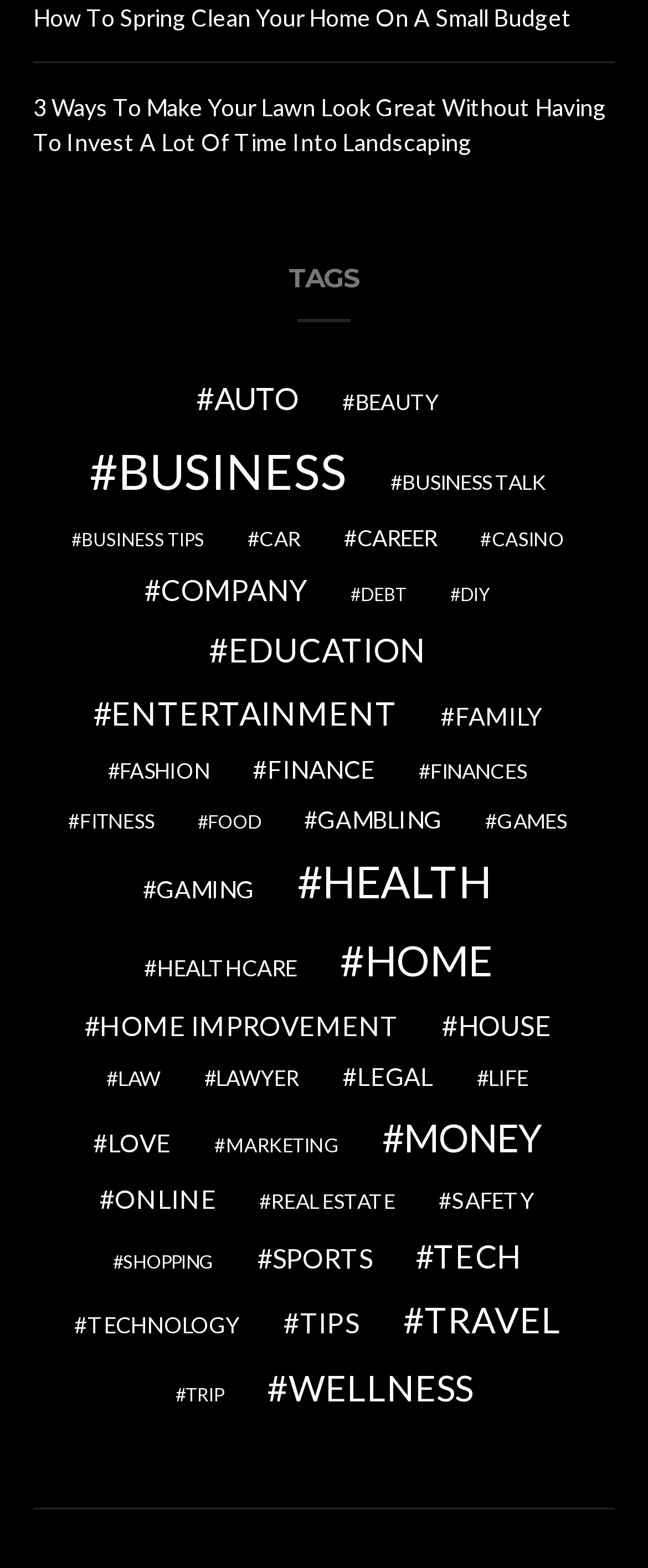Determine the bounding box coordinates of the target area to click to execute the following instruction: "Click on 'How To Spring Clean Your Home On A Small Budget'."

[0.051, 0.003, 0.882, 0.021]